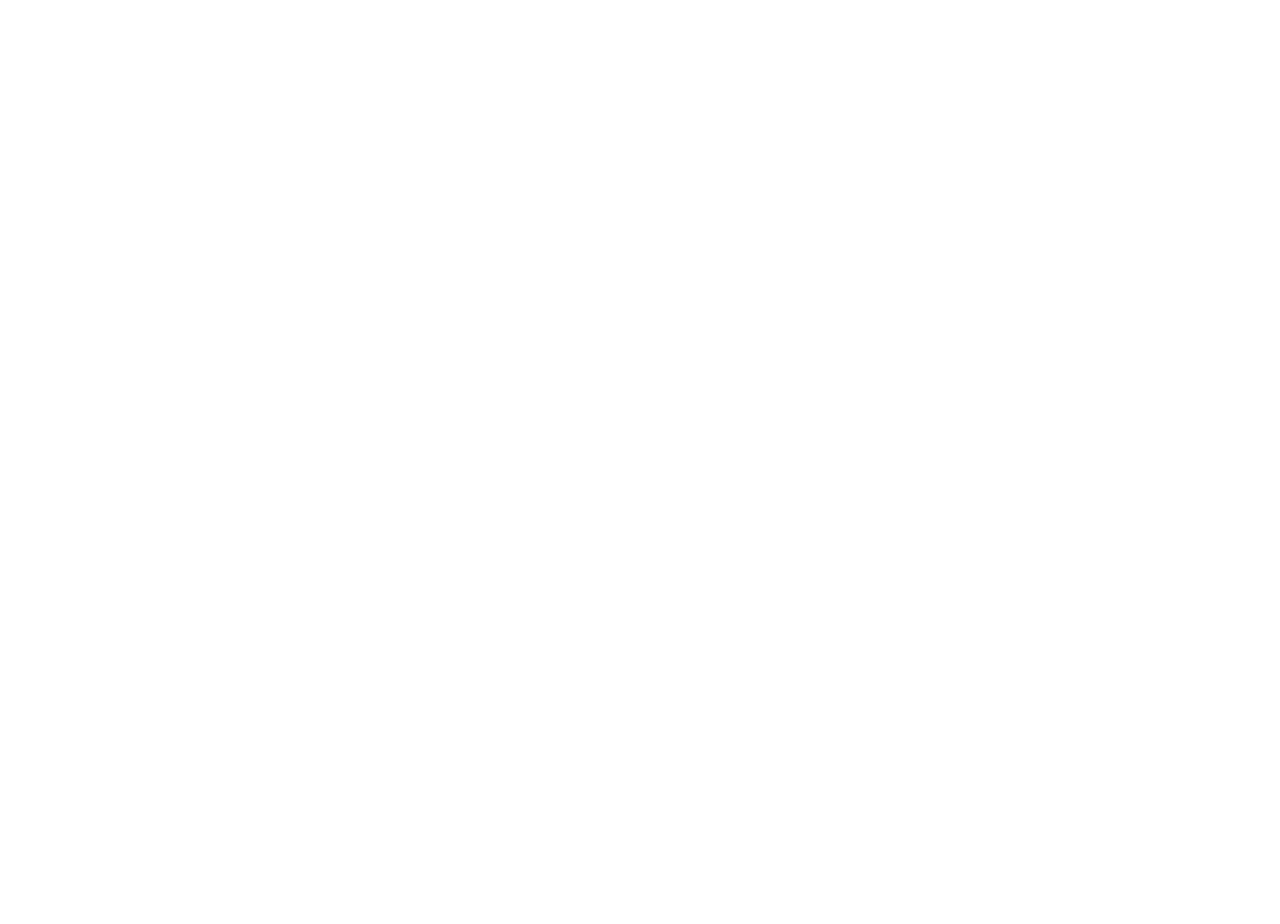Using the element description: "Joints, muscles and bones", determine the bounding box coordinates for the specified UI element. The coordinates should be four float numbers between 0 and 1, [left, top, right, bottom].

[0.608, 0.797, 0.792, 0.818]